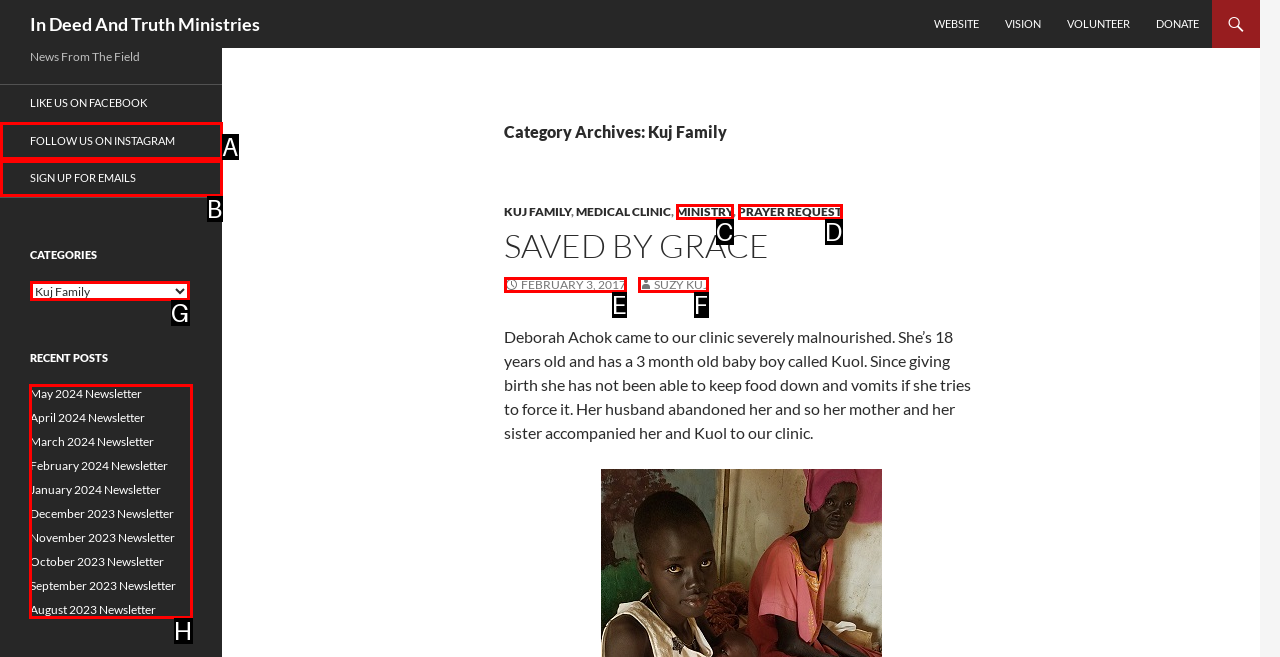Choose the HTML element that needs to be clicked for the given task: View recent posts Respond by giving the letter of the chosen option.

H